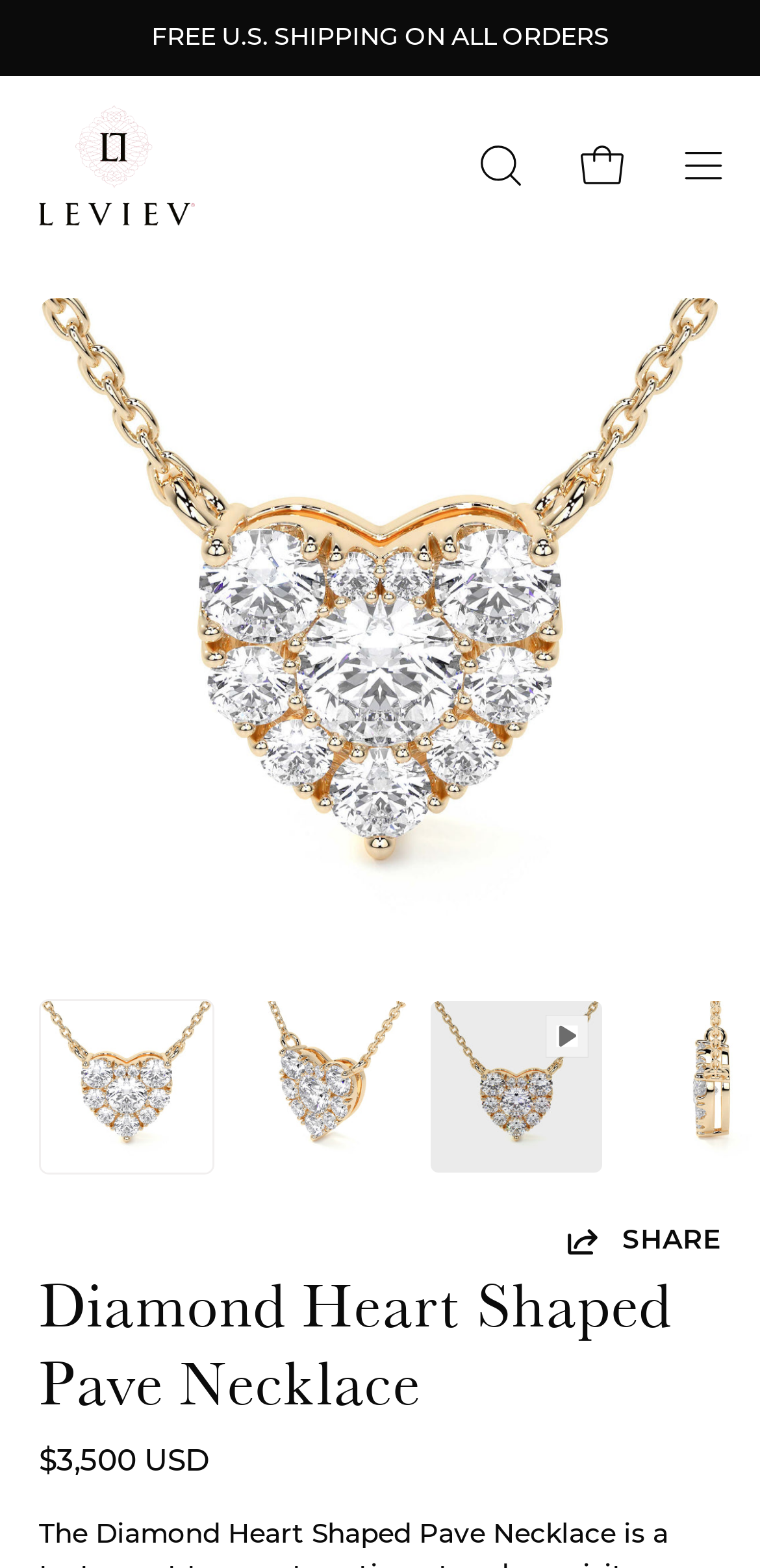Identify the coordinates of the bounding box for the element that must be clicked to accomplish the instruction: "View product image".

[0.051, 0.19, 0.949, 0.624]